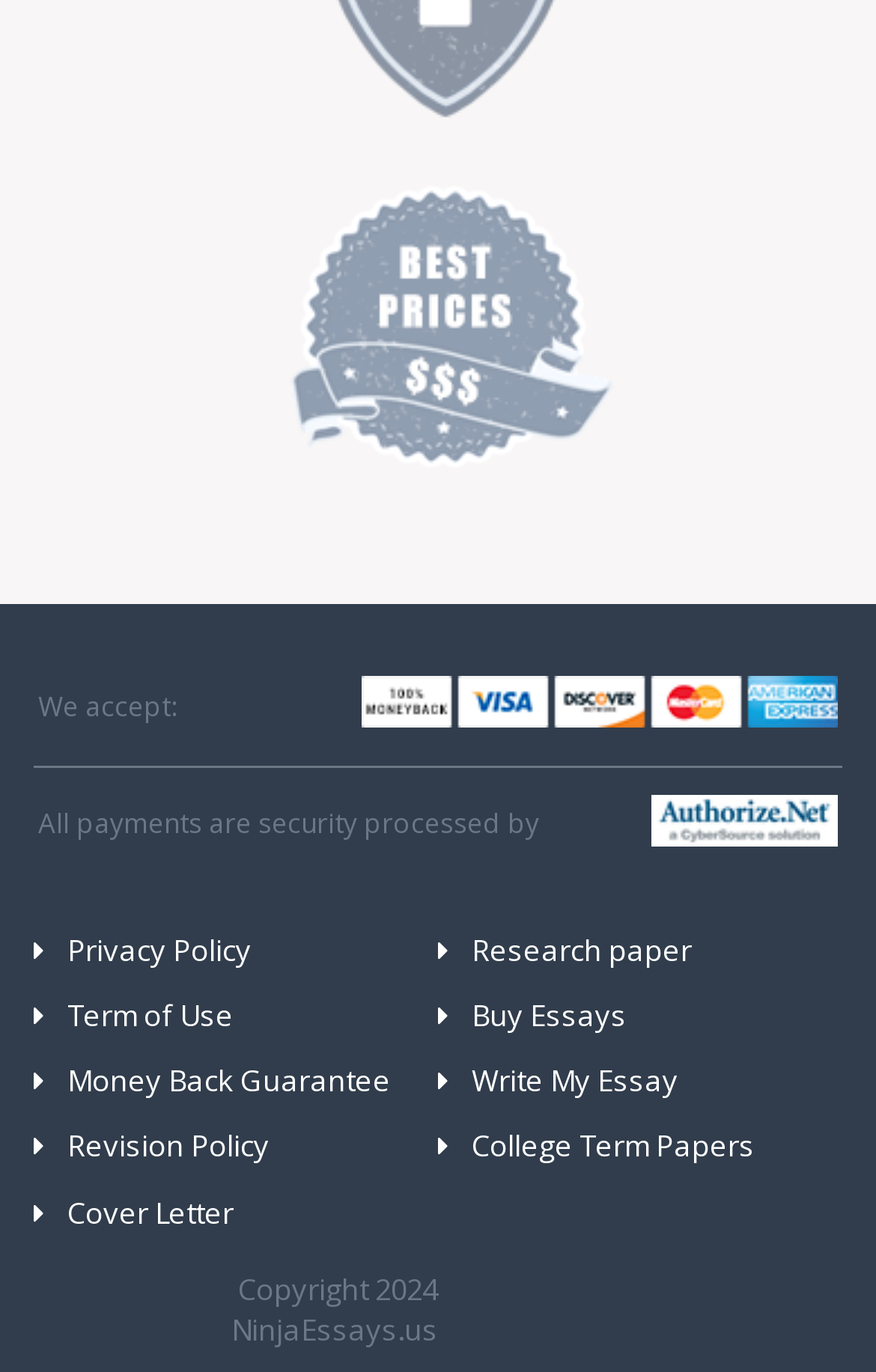Utilize the details in the image to thoroughly answer the following question: How many links are available at the bottom of the webpage?

At the bottom of the webpage, there are several links listed, including 'Privacy Policy', 'Research paper', 'Term of Use', 'Buy Essays', 'Money Back Guarantee', 'Write My Essay', 'Revision Policy', and 'College Term Papers'. Counting these links, there are a total of 8 links available at the bottom of the webpage.